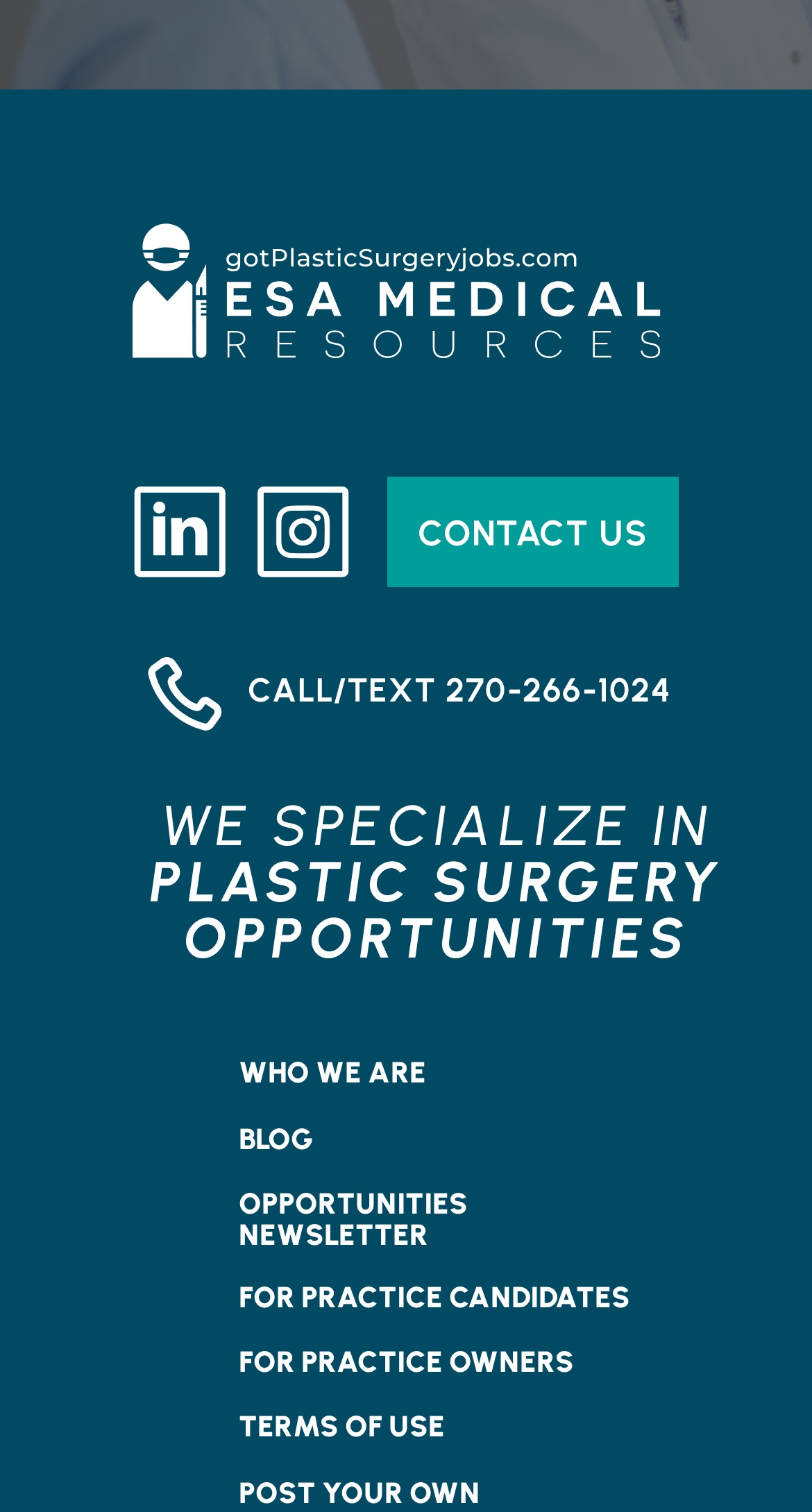Determine the bounding box coordinates in the format (top-left x, top-left y, bottom-right x, bottom-right y). Ensure all values are floating point numbers between 0 and 1. Identify the bounding box of the UI element described by: title="police-car-gift-factory-outlet-4"

None